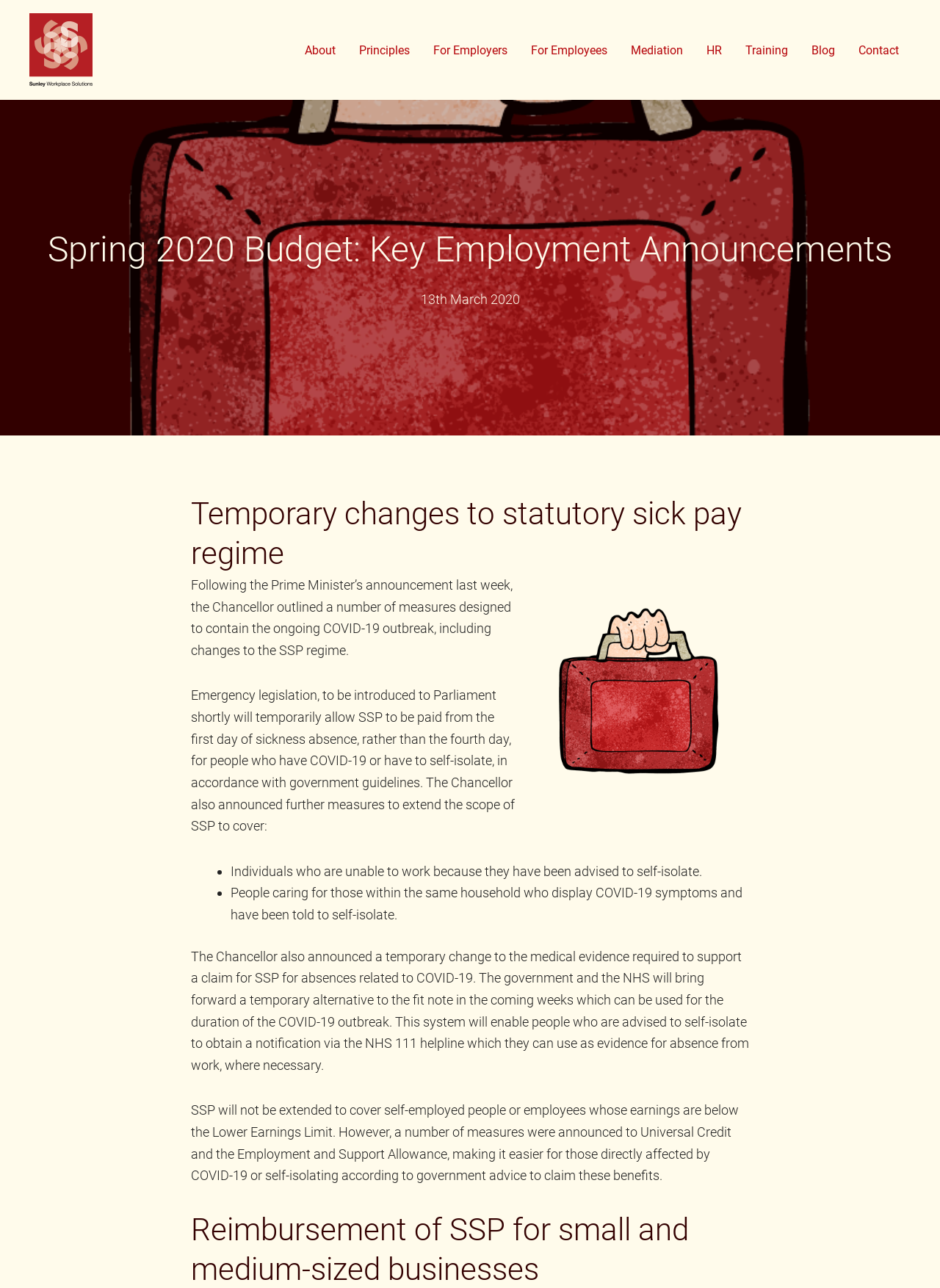Given the description "Blog", determine the bounding box of the corresponding UI element.

[0.851, 0.019, 0.901, 0.059]